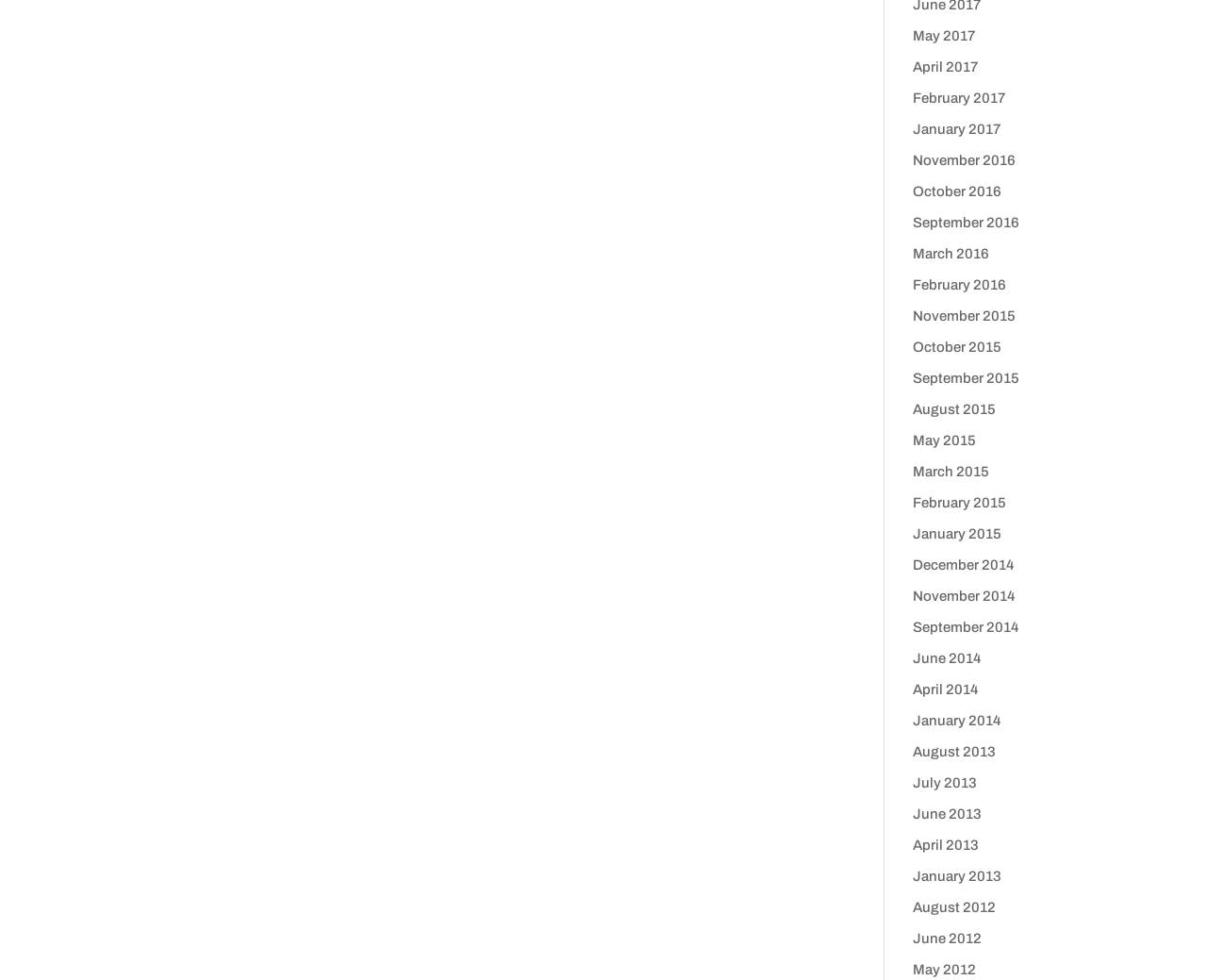Please provide a one-word or short phrase answer to the question:
What is the position of the link 'February 2017'?

Third from the top